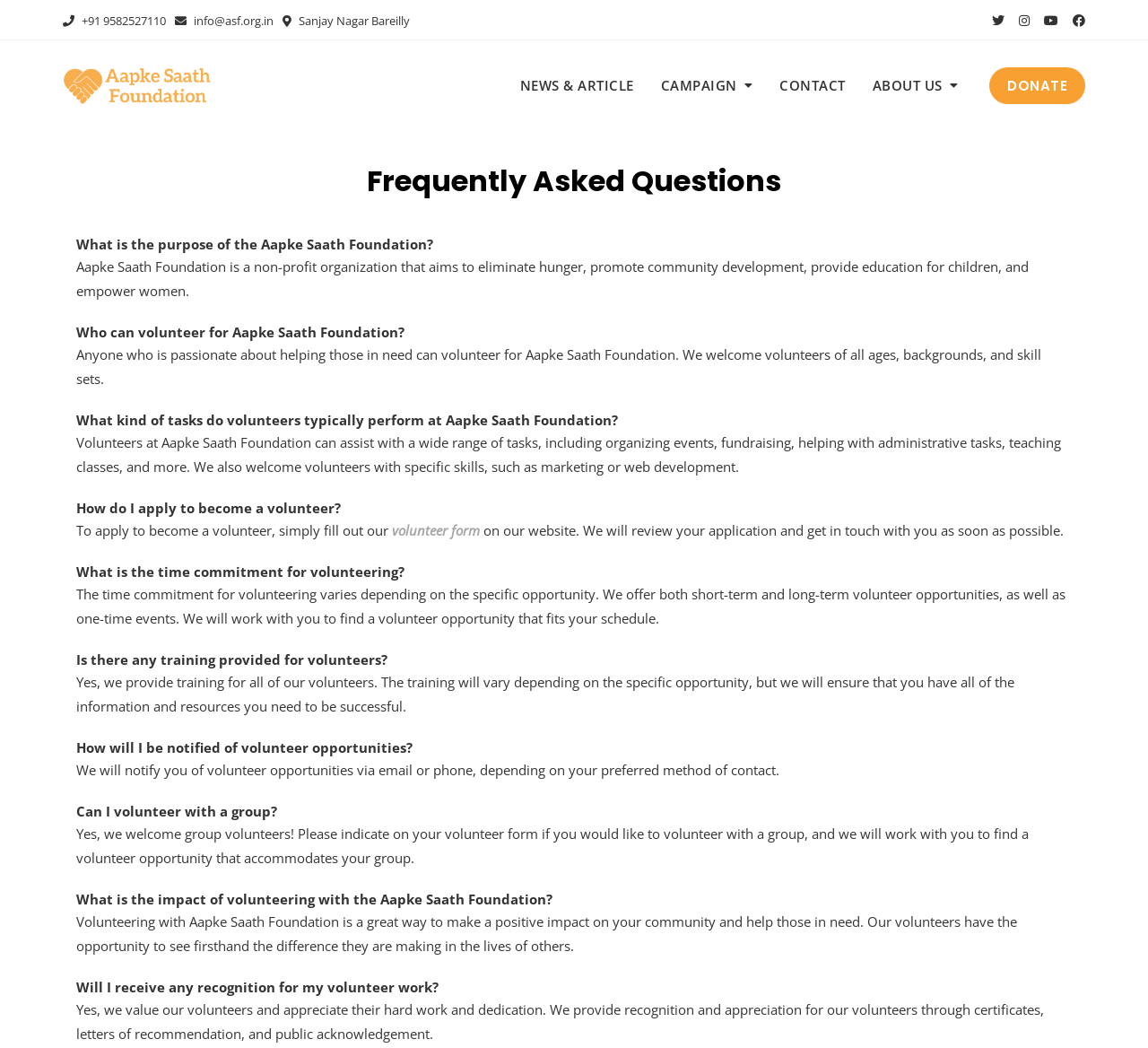Please identify the bounding box coordinates of the element's region that I should click in order to complete the following instruction: "Fill out the volunteer form". The bounding box coordinates consist of four float numbers between 0 and 1, i.e., [left, top, right, bottom].

[0.341, 0.498, 0.418, 0.515]